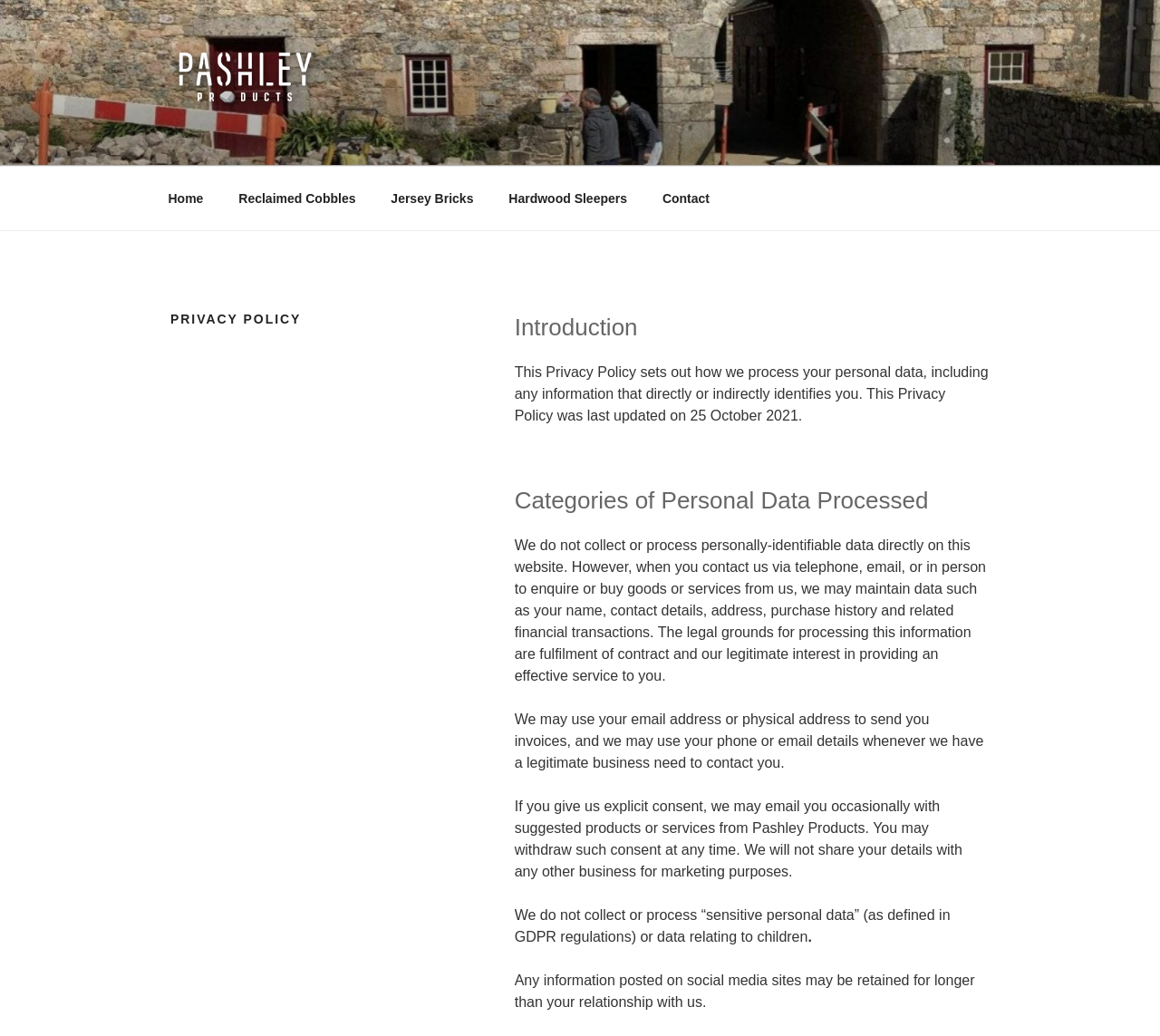What is the purpose of this webpage?
Based on the image, please offer an in-depth response to the question.

The webpage has a heading 'PRIVACY POLICY' and the text below it explains how the company processes personal data, indicating that the purpose of this webpage is to explain the company's privacy policy.